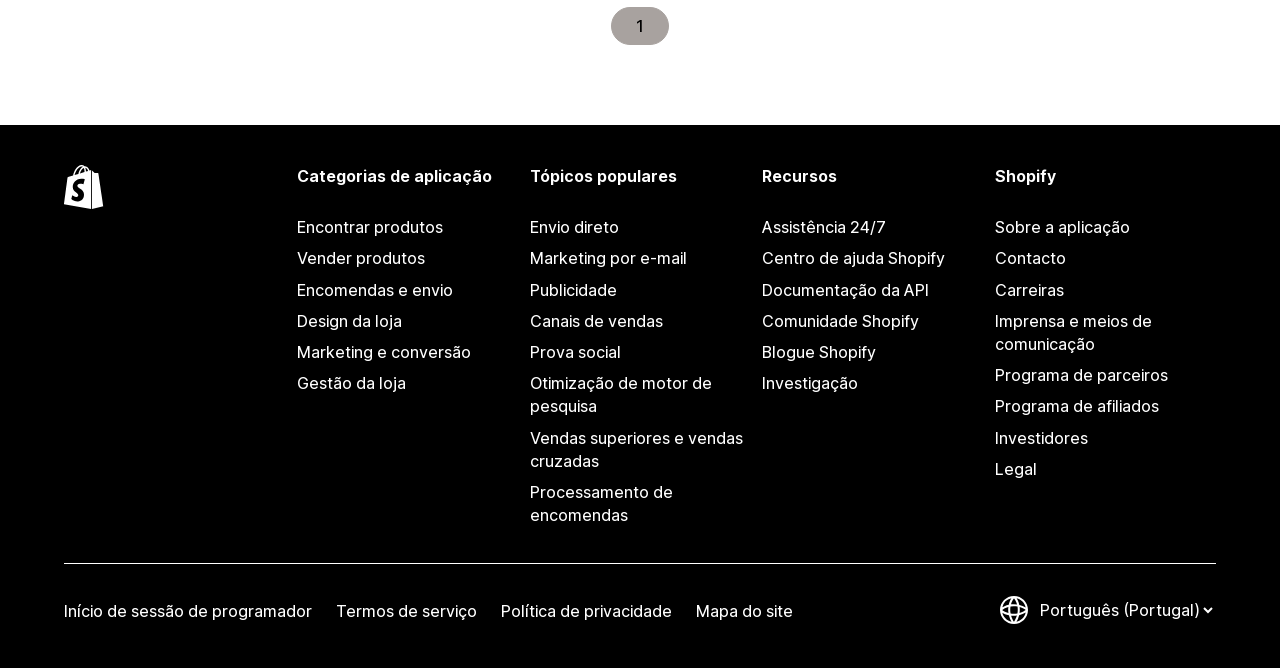Given the description "Centro de ajuda Shopify", provide the bounding box coordinates of the corresponding UI element.

[0.596, 0.364, 0.768, 0.411]